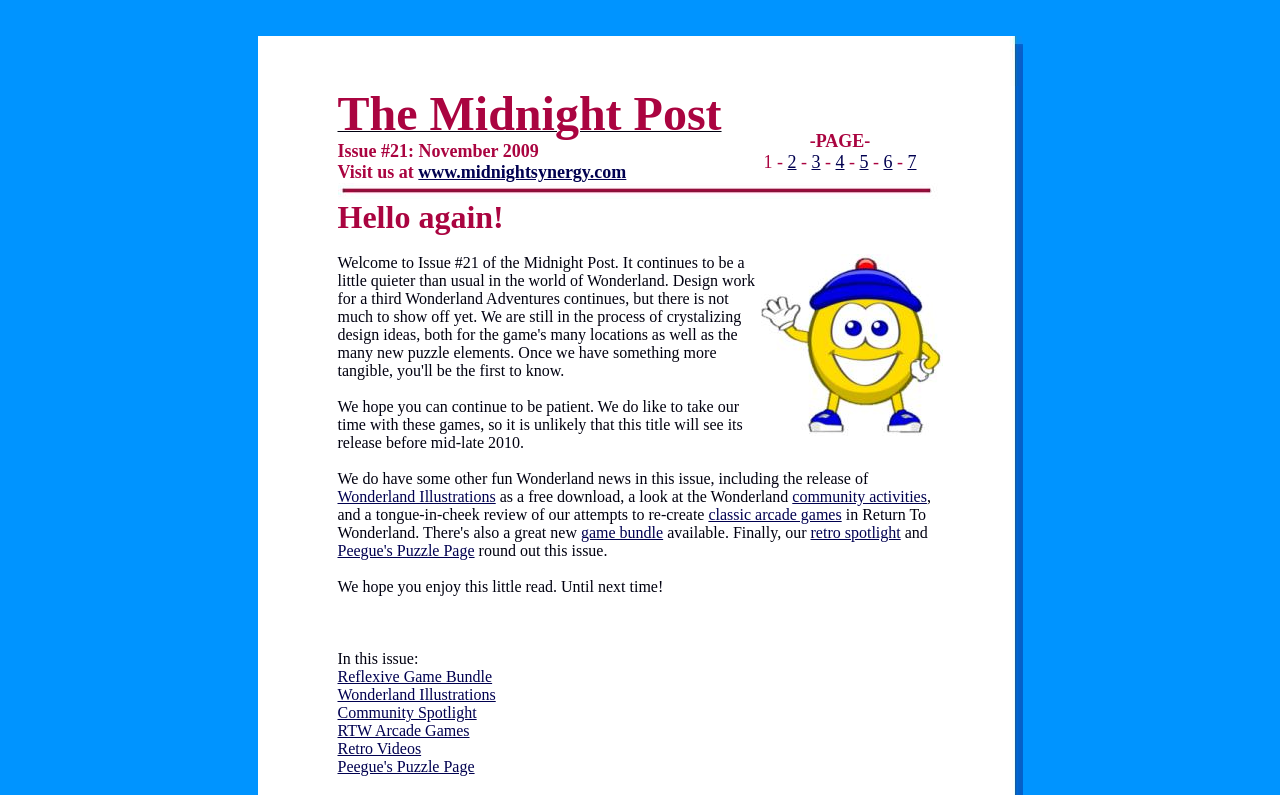Identify the bounding box for the UI element described as: "Peegue's Puzzle Page". Ensure the coordinates are four float numbers between 0 and 1, formatted as [left, top, right, bottom].

[0.264, 0.682, 0.371, 0.703]